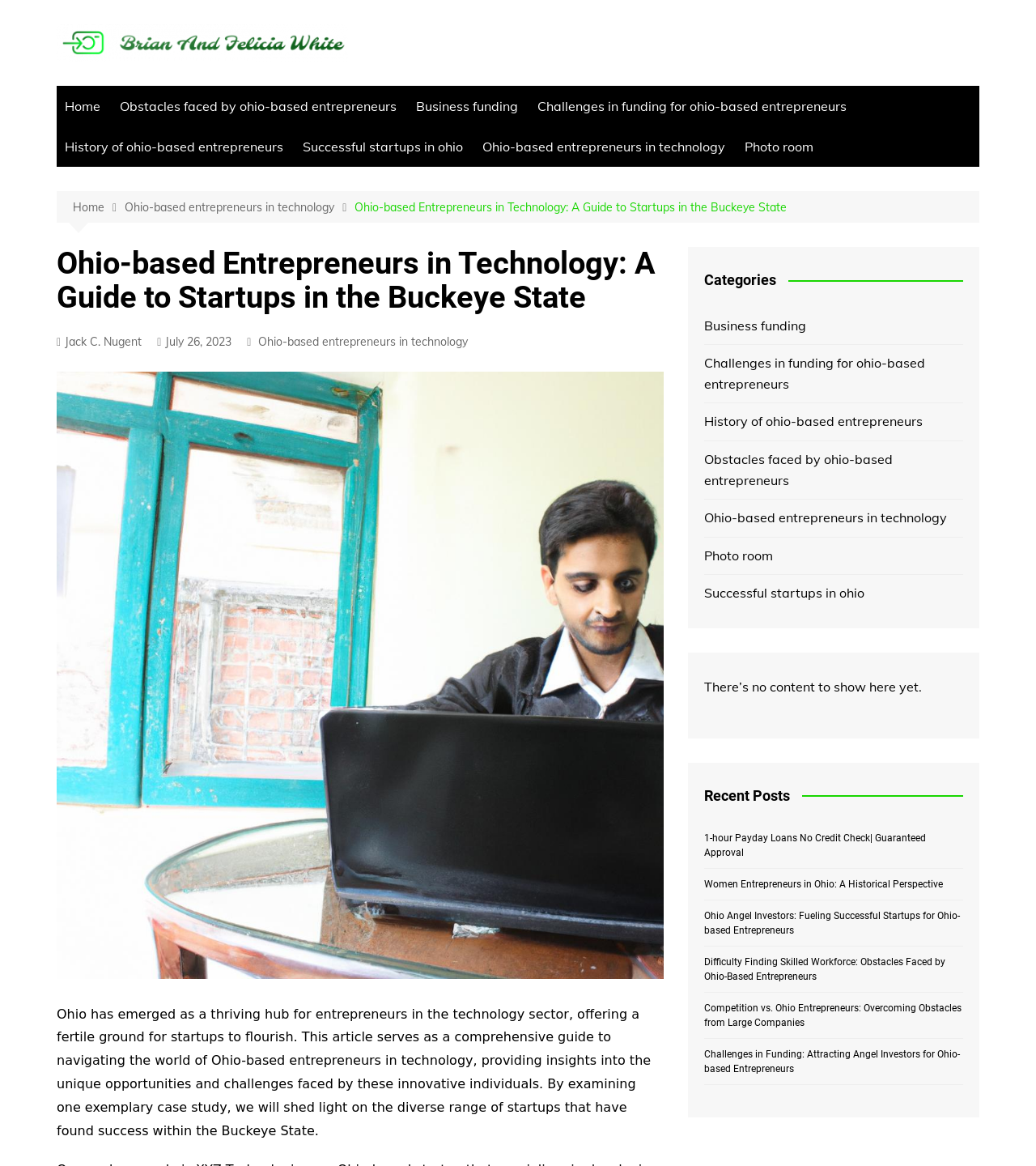How many recent posts are listed?
Look at the image and respond with a one-word or short-phrase answer.

4